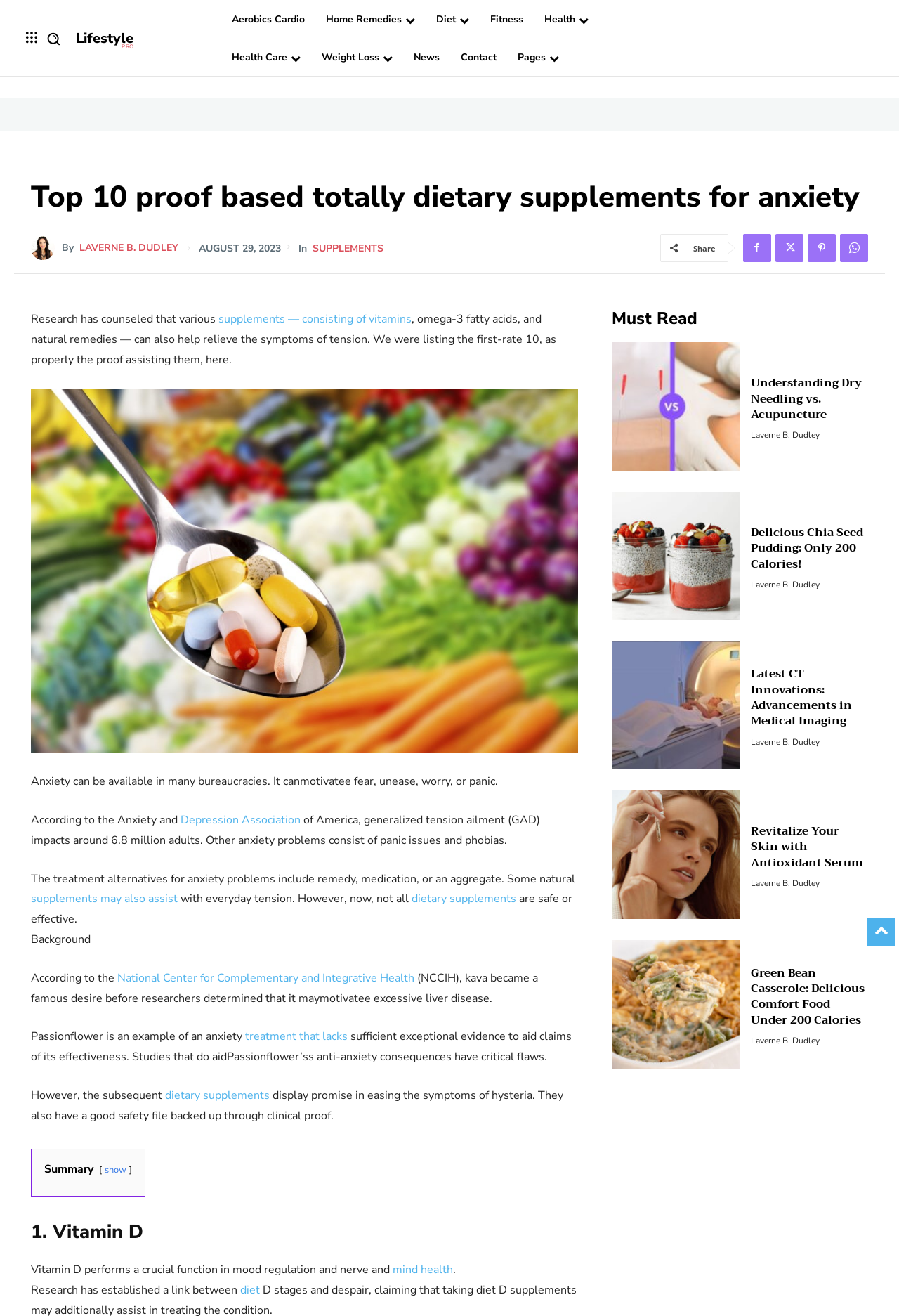Please specify the bounding box coordinates of the element that should be clicked to execute the given instruction: 'Search'. Ensure the coordinates are four float numbers between 0 and 1, expressed as [left, top, right, bottom].

[0.044, 0.019, 0.075, 0.04]